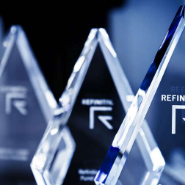What is the material of the awards?
Could you answer the question with a detailed and thorough explanation?

The caption describes the awards as 'elegant crystal awards', indicating that they are made of crystal.